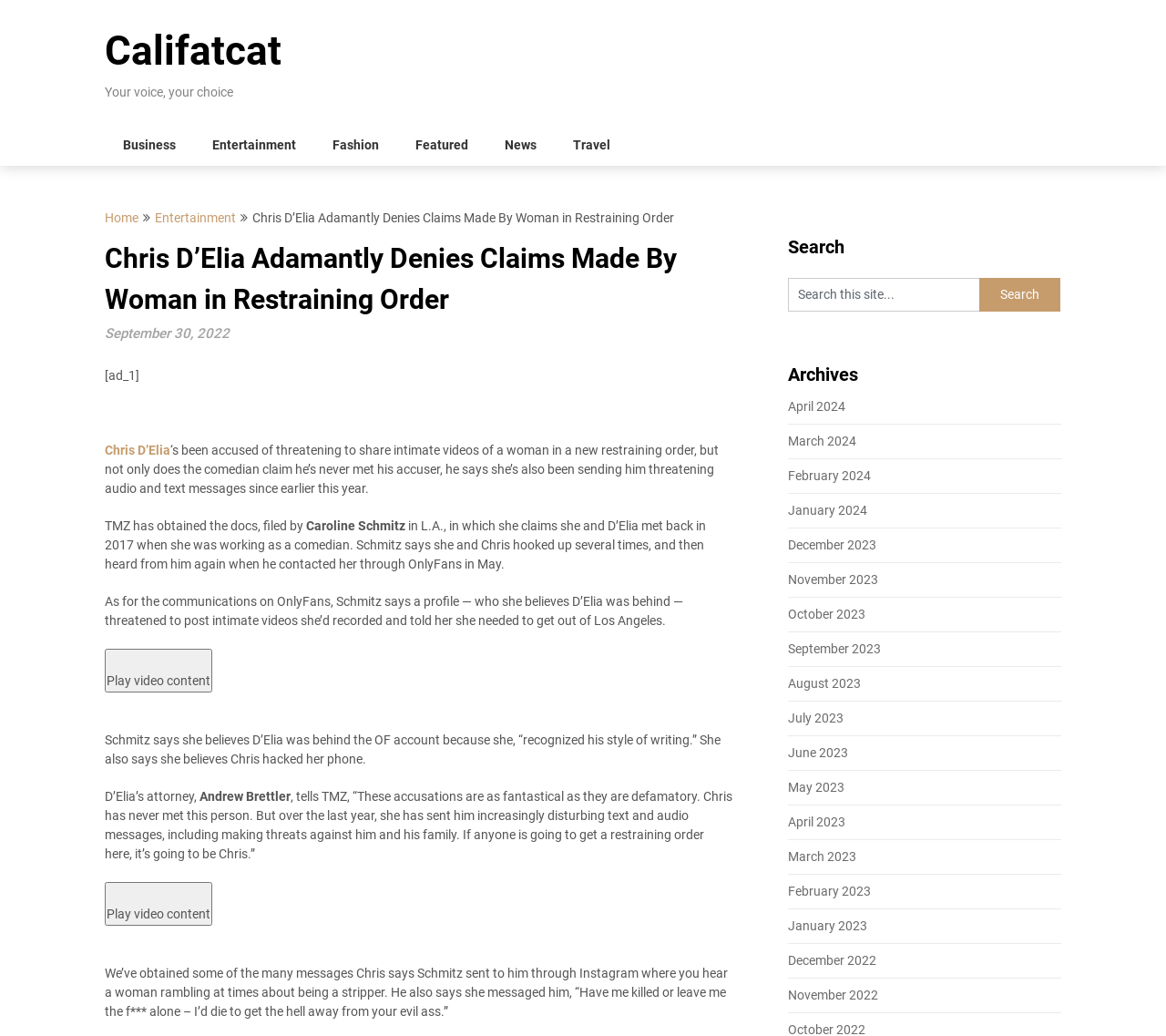Please determine and provide the text content of the webpage's heading.

Chris D’Elia Adamantly Denies Claims Made By Woman in Restraining Order